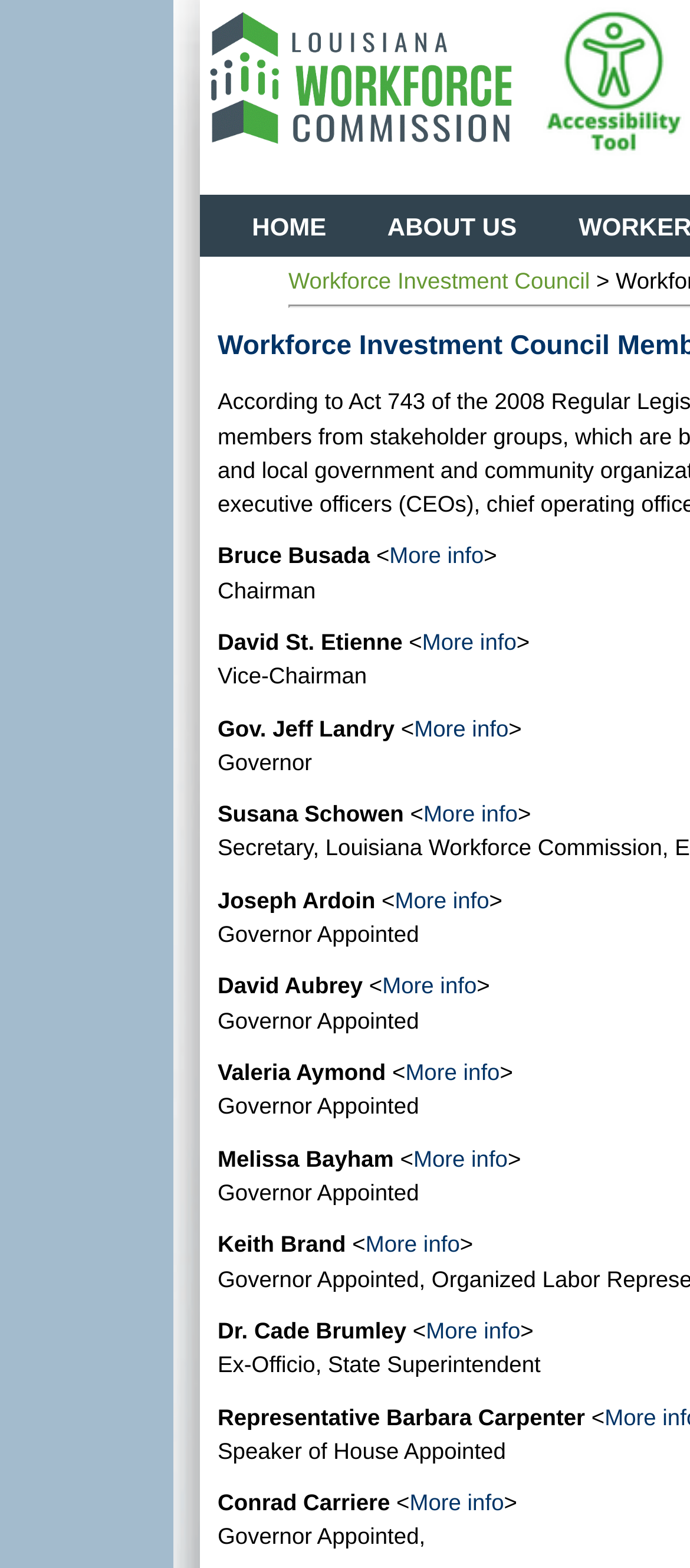Provide a short, one-word or phrase answer to the question below:
Who is the Governor of Louisiana?

Gov. Jeff Landry